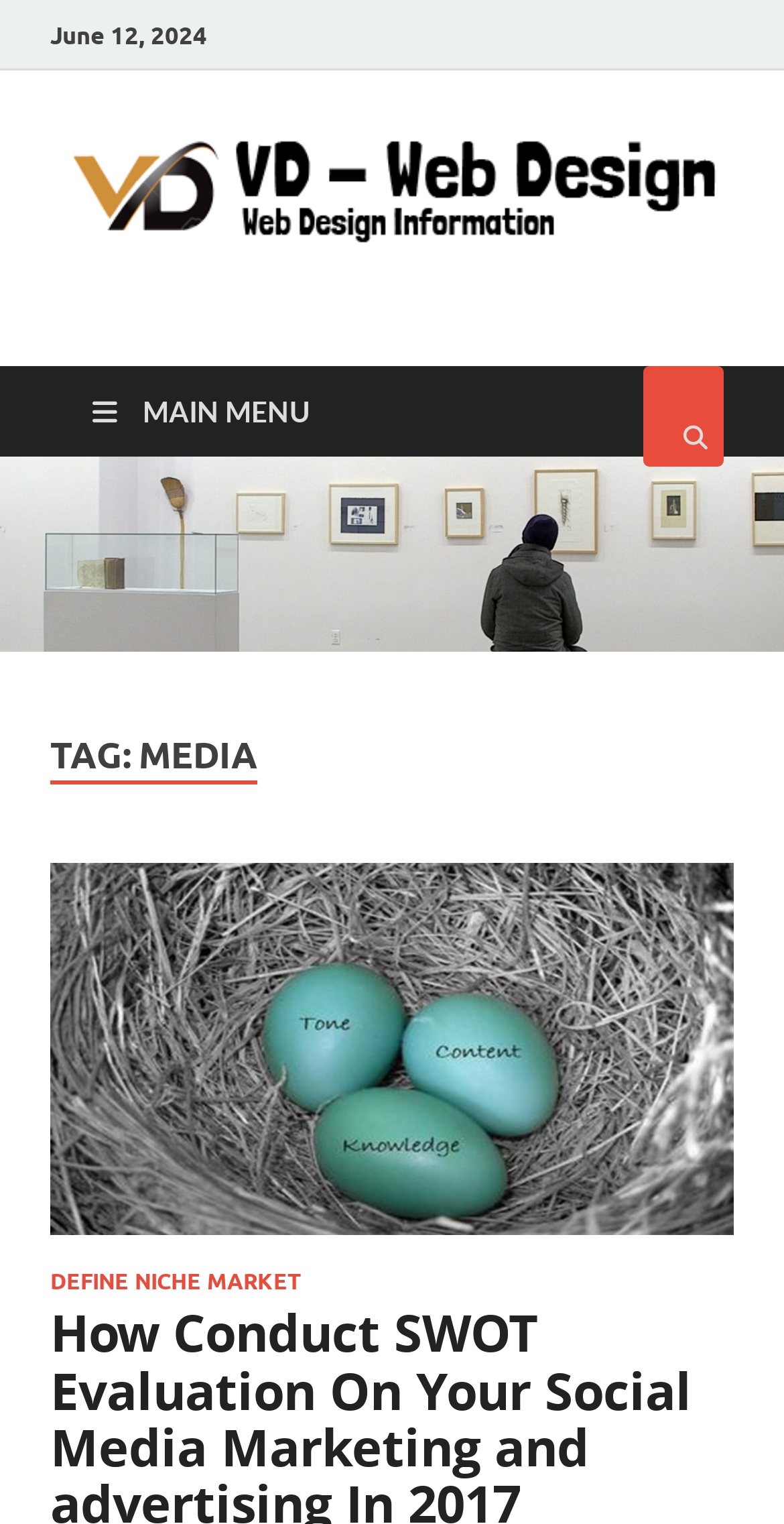What is the date displayed on the webpage?
Use the information from the image to give a detailed answer to the question.

The date 'June 12, 2024' is displayed on the webpage, which can be found in the StaticText element with bounding box coordinates [0.064, 0.013, 0.264, 0.032].